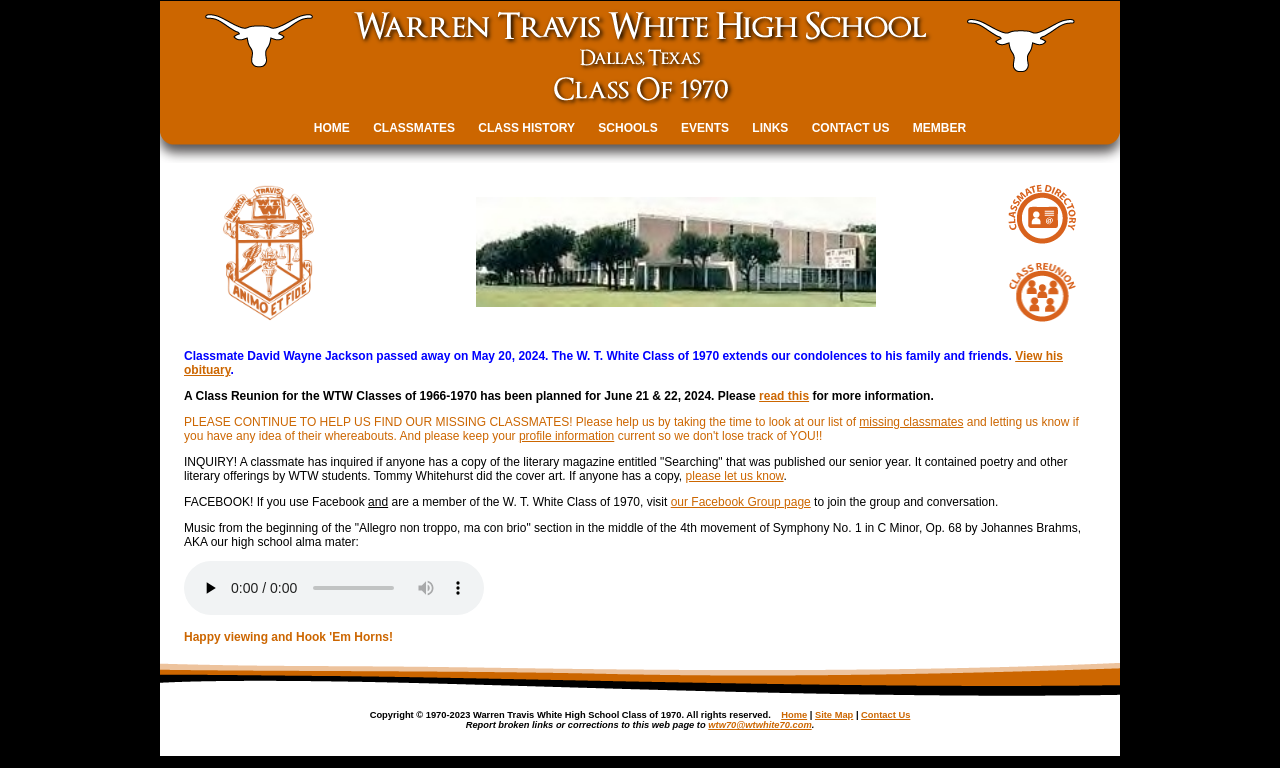What is the last link on the bottom navigation bar?
Refer to the image and provide a one-word or short phrase answer.

Contact Us